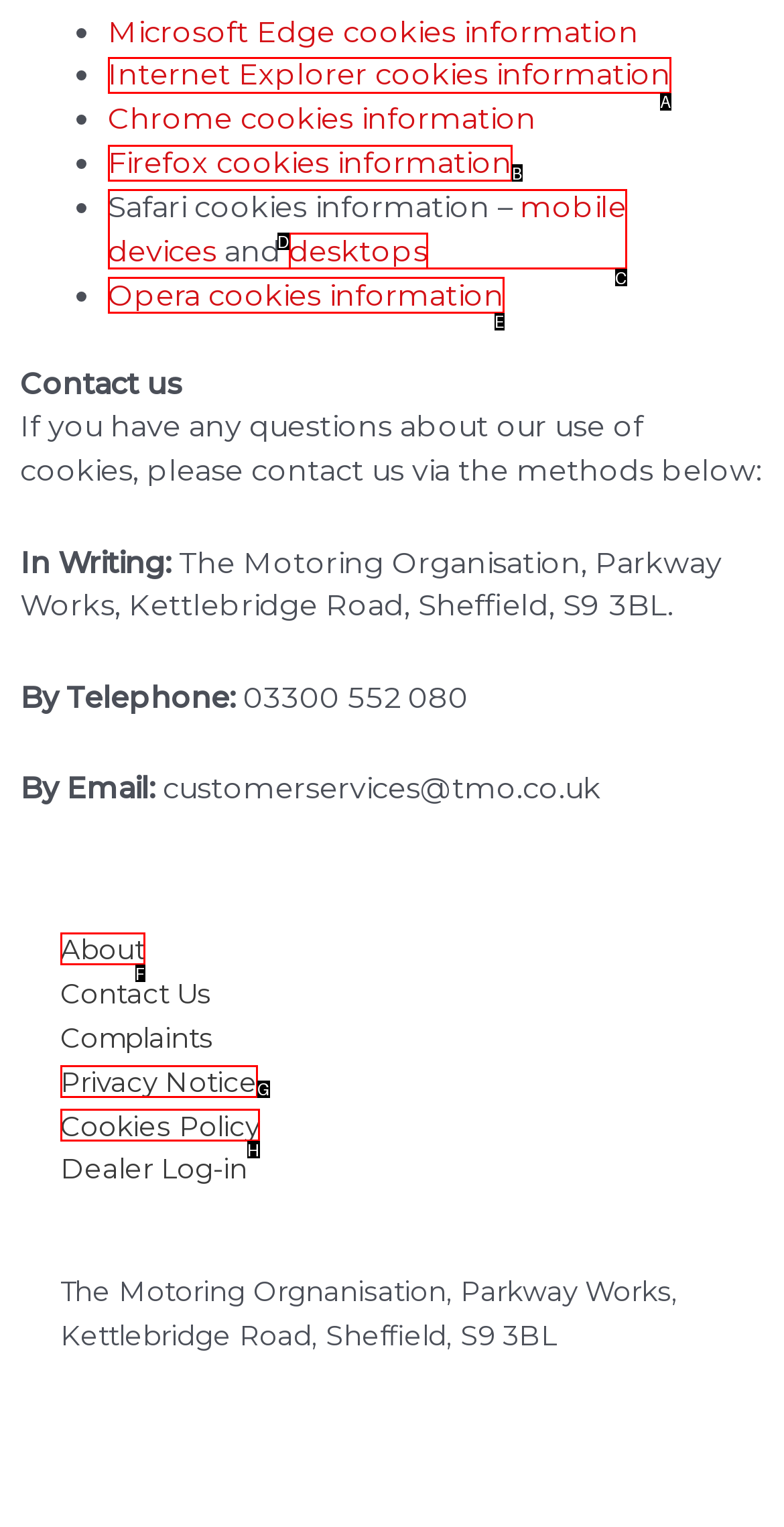Select the proper HTML element to perform the given task: Go to About page Answer with the corresponding letter from the provided choices.

F